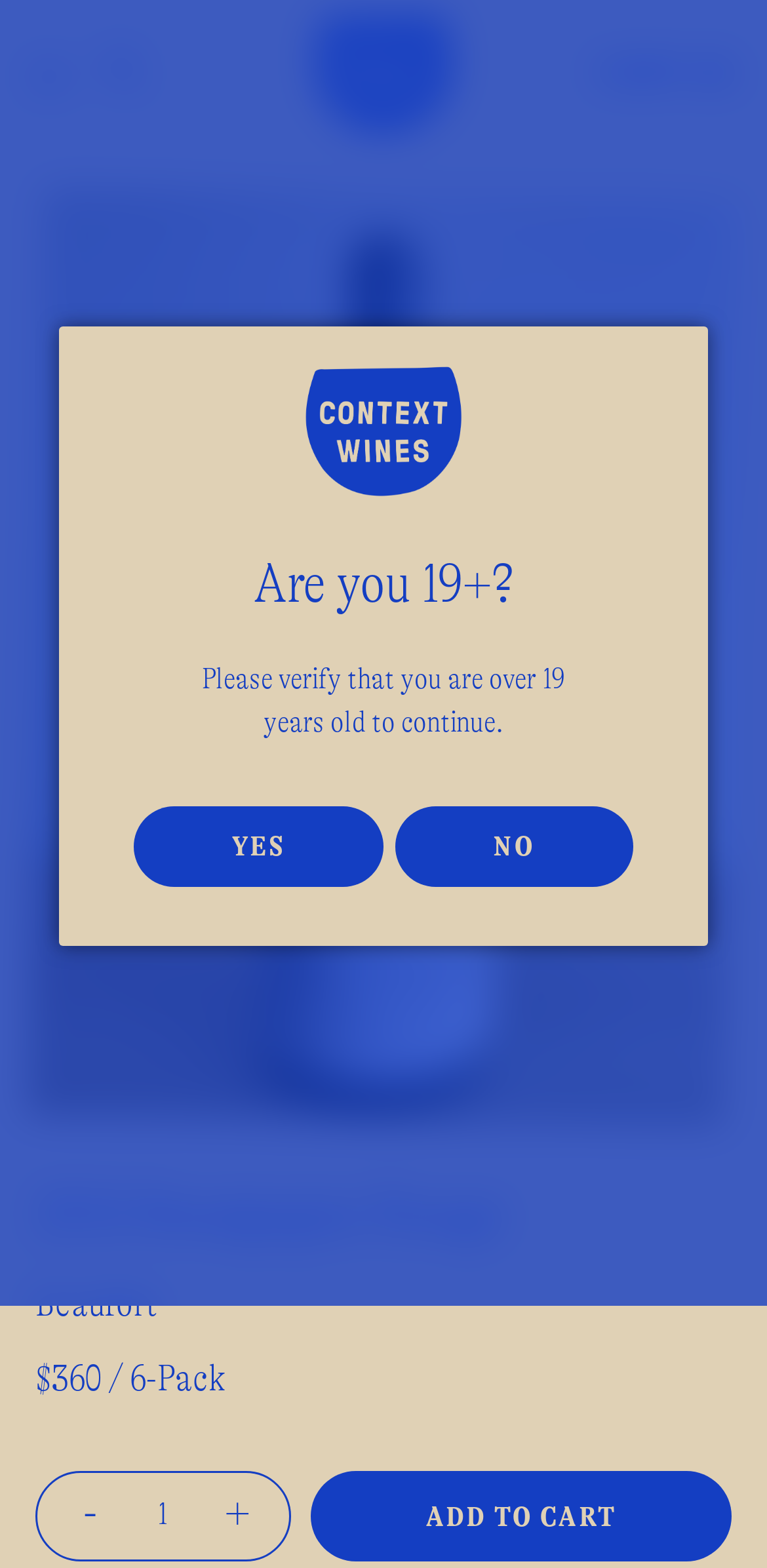Locate the bounding box coordinates of the element to click to perform the following action: 'View cart'. The coordinates should be given as four float values between 0 and 1, in the form of [left, top, right, bottom].

[0.742, 0.024, 1.0, 0.069]